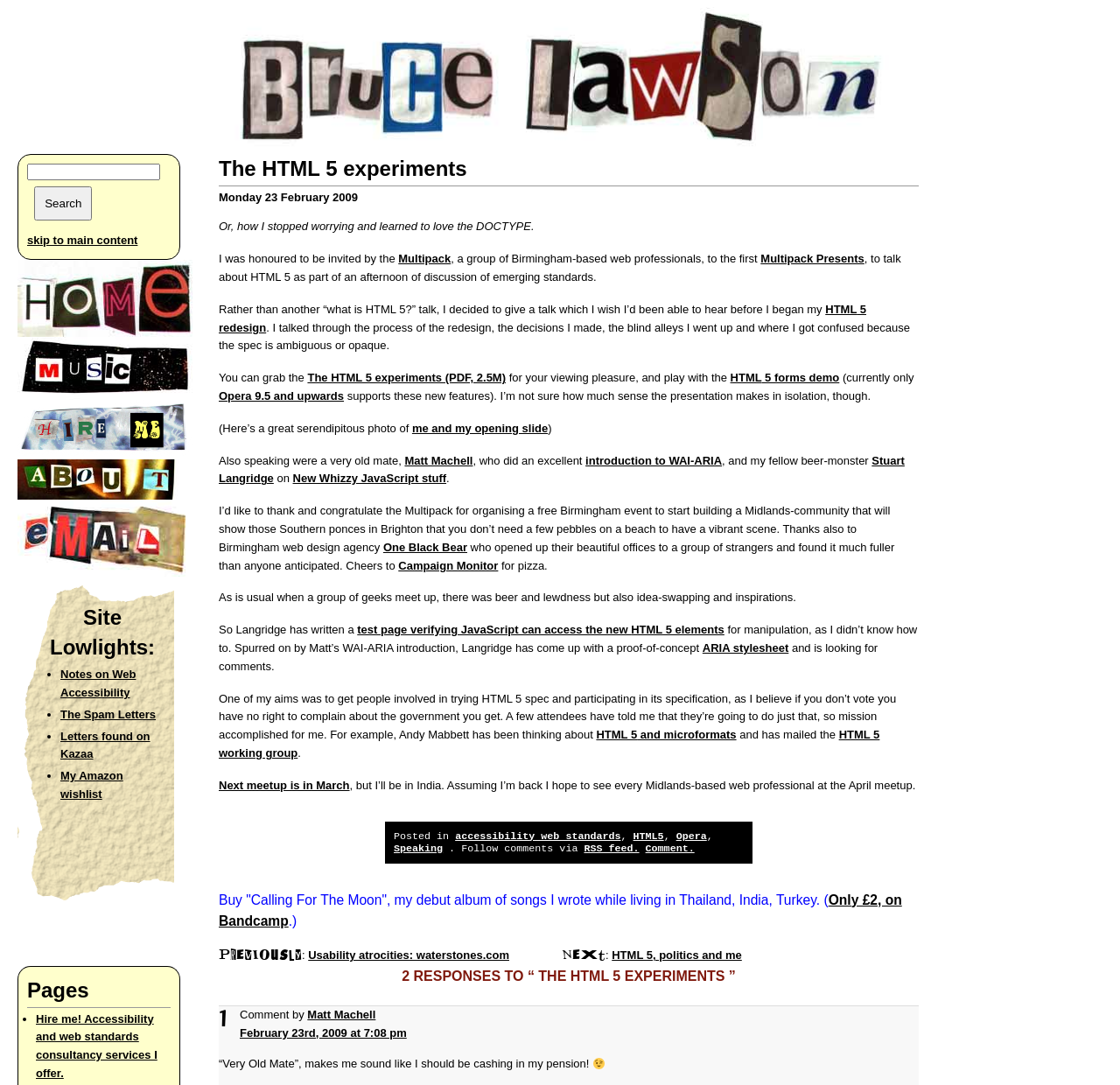Using the information in the image, give a detailed answer to the following question: What is the author's profession?

The author's profession can be inferred from the link 'Hire me! Accessibility and web standards consultancy services I offer.' which suggests that the author offers consultancy services related to web standards.